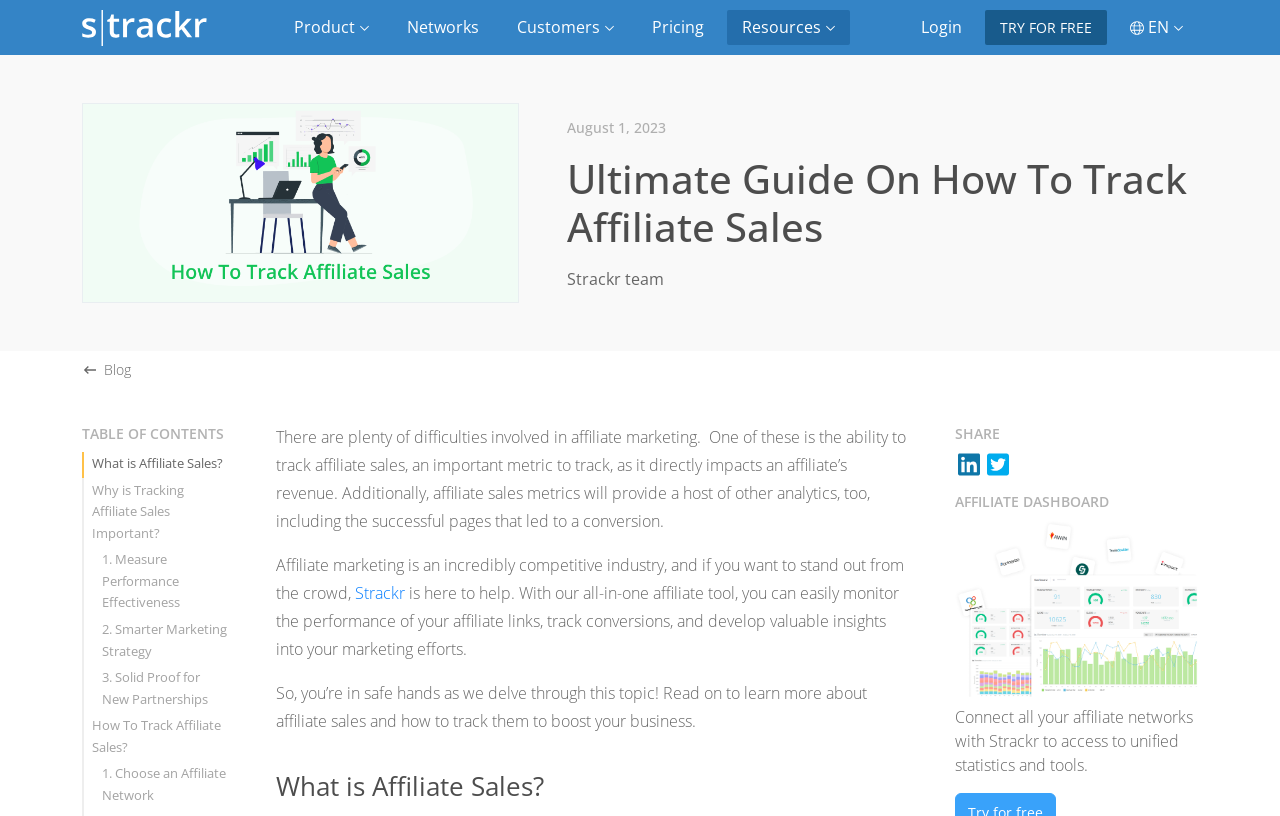Please answer the following question using a single word or phrase: 
What is the main topic of this webpage?

Tracking affiliate sales